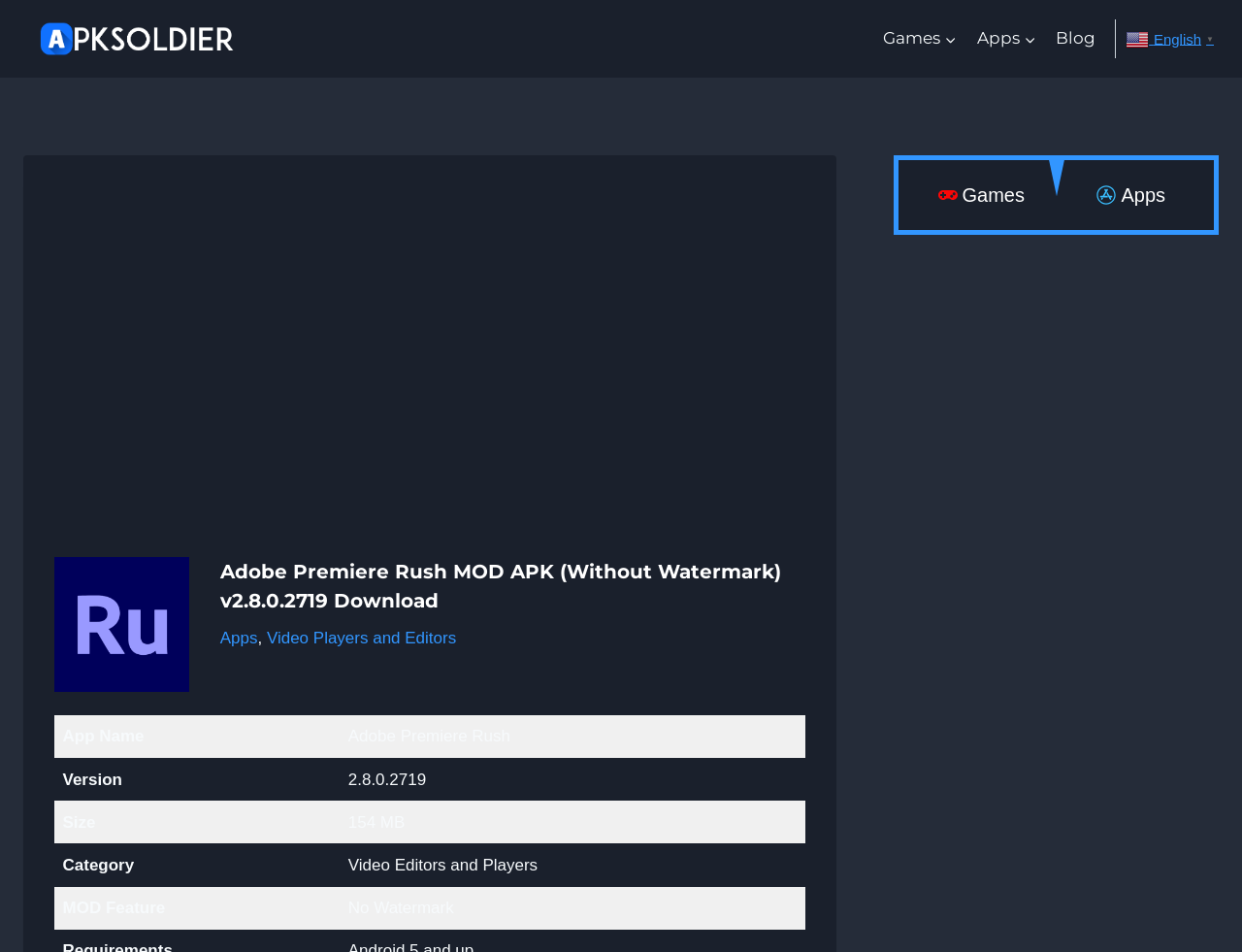Specify the bounding box coordinates of the area to click in order to execute this command: 'Select Games from the Primary Navigation'. The coordinates should consist of four float numbers ranging from 0 to 1, and should be formatted as [left, top, right, bottom].

[0.703, 0.017, 0.778, 0.065]